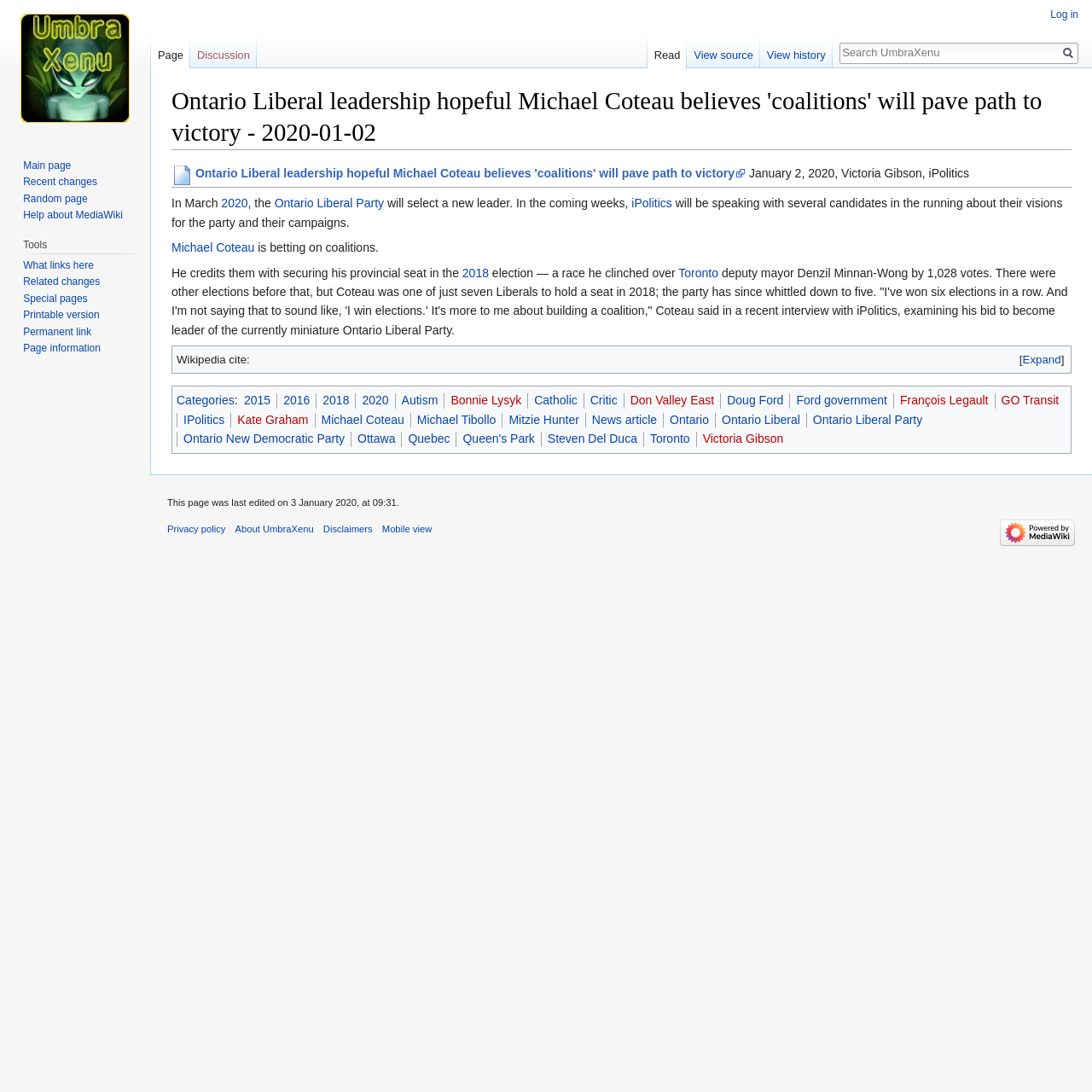Pinpoint the bounding box coordinates of the clickable element to carry out the following instruction: "Expand the content."

[0.931, 0.321, 0.977, 0.338]